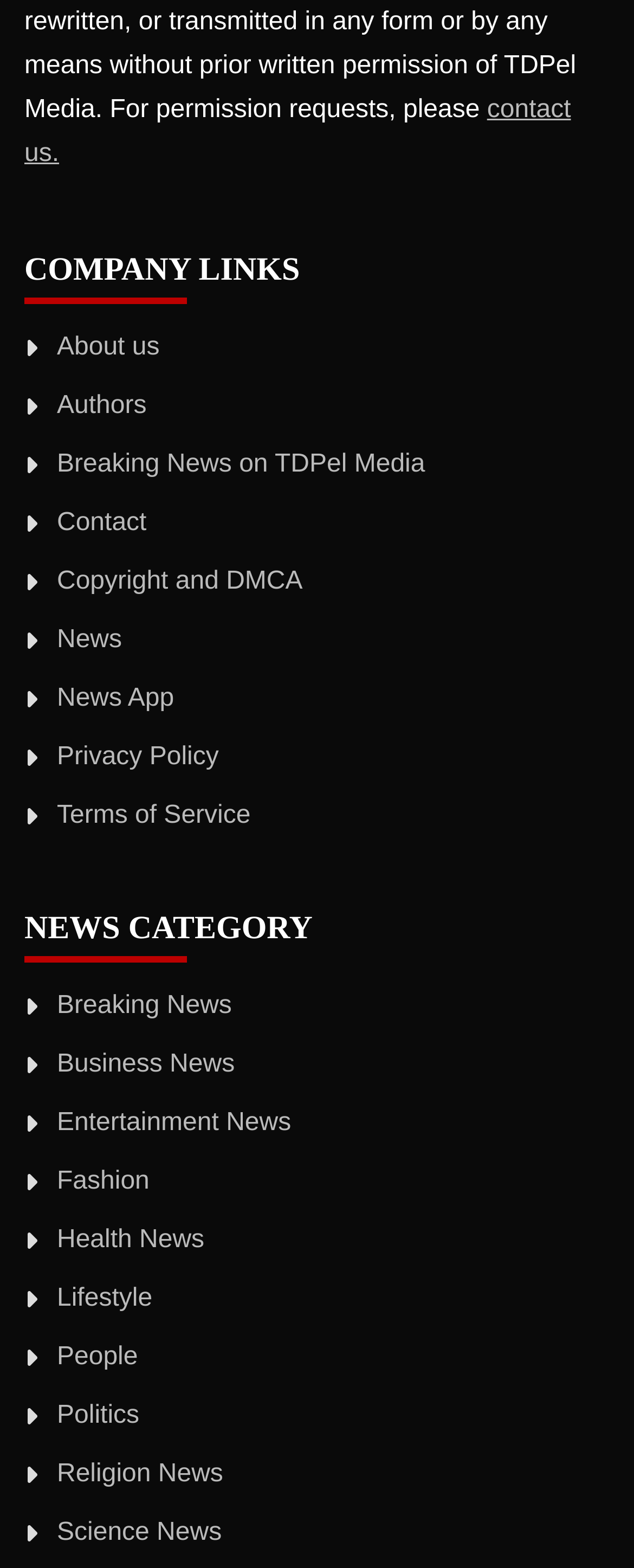How many news categories are there?
Provide a comprehensive and detailed answer to the question.

I counted the number of links under the 'NEWS CATEGORY' heading, which are 'Breaking News', 'Business News', 'Entertainment News', 'Fashion', 'Health News', 'Lifestyle', 'People', 'Politics', 'Religion News', 'Science News', and found that there are 12 news categories in total.